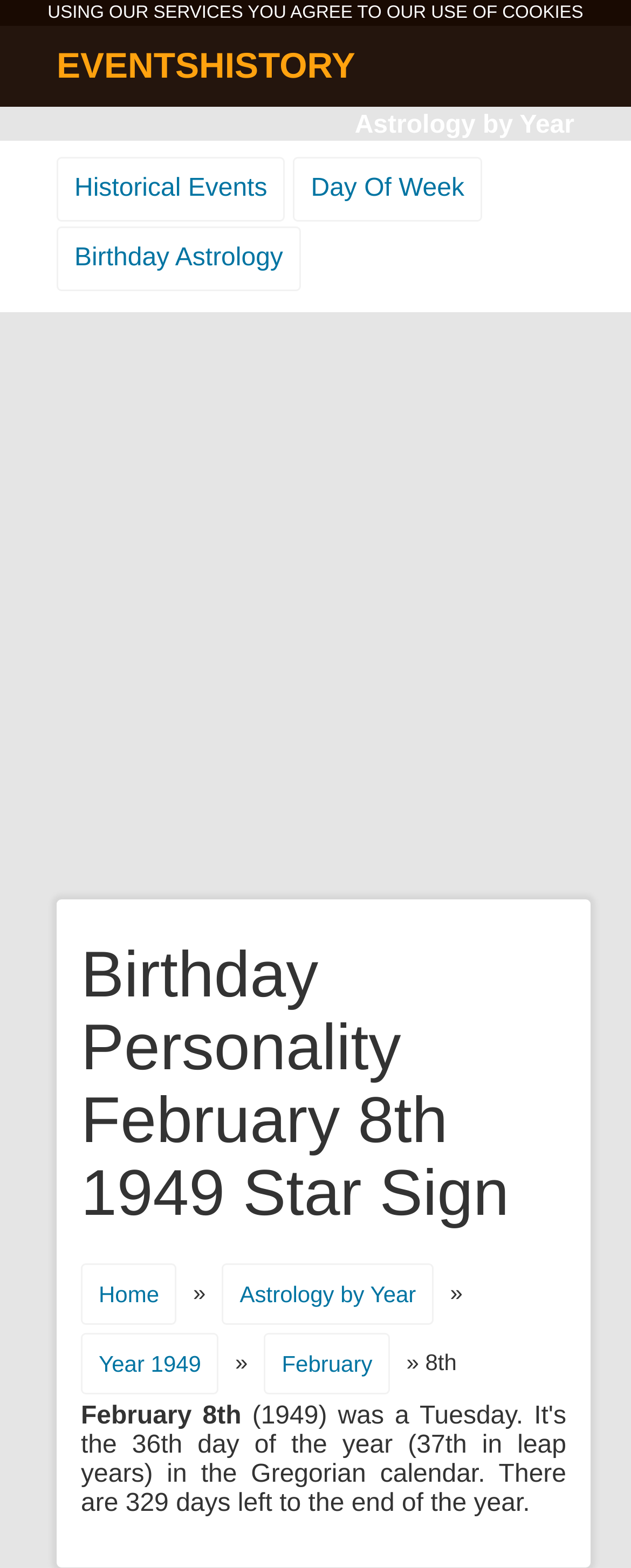Please locate the bounding box coordinates of the element that needs to be clicked to achieve the following instruction: "Visit home page". The coordinates should be four float numbers between 0 and 1, i.e., [left, top, right, bottom].

[0.128, 0.806, 0.28, 0.845]